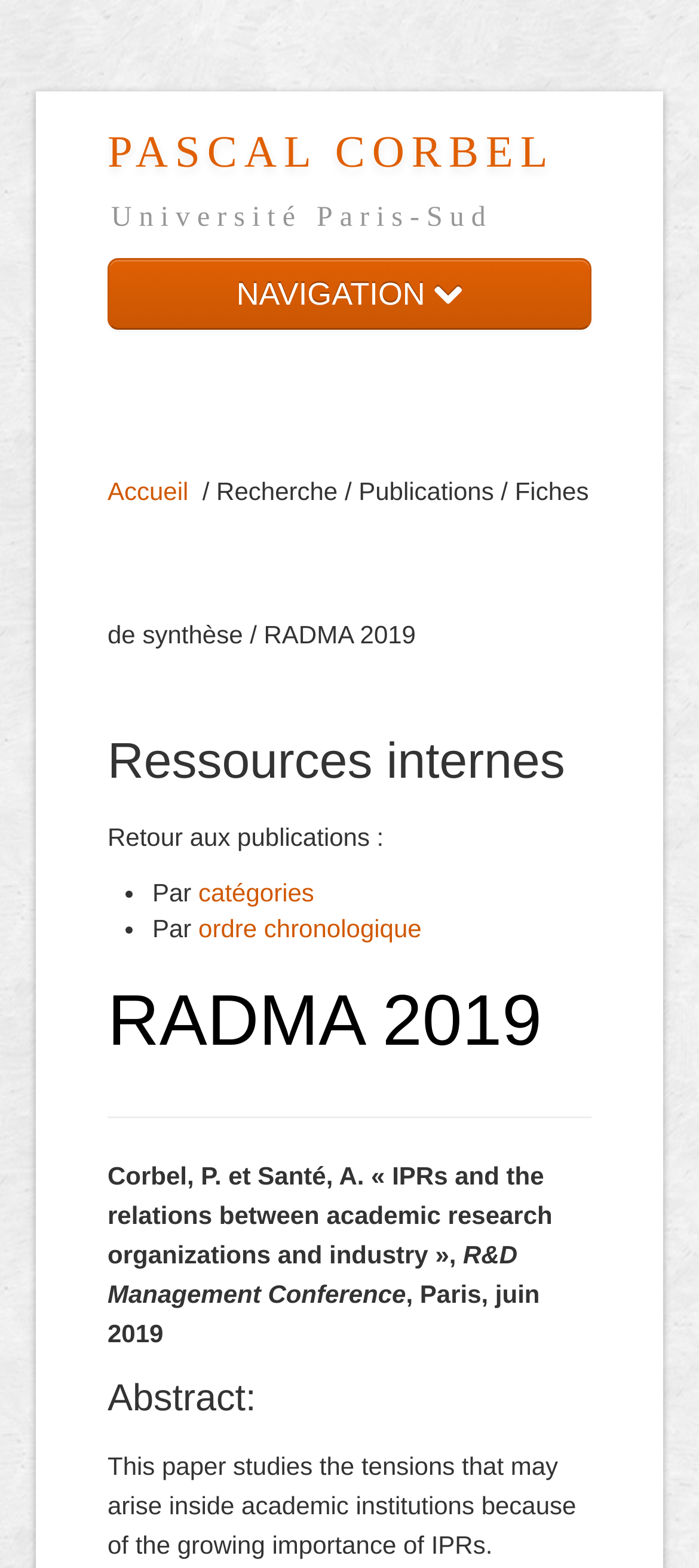Please specify the bounding box coordinates of the clickable section necessary to execute the following command: "Check the RADMA 2019 publication".

[0.154, 0.615, 0.846, 0.689]